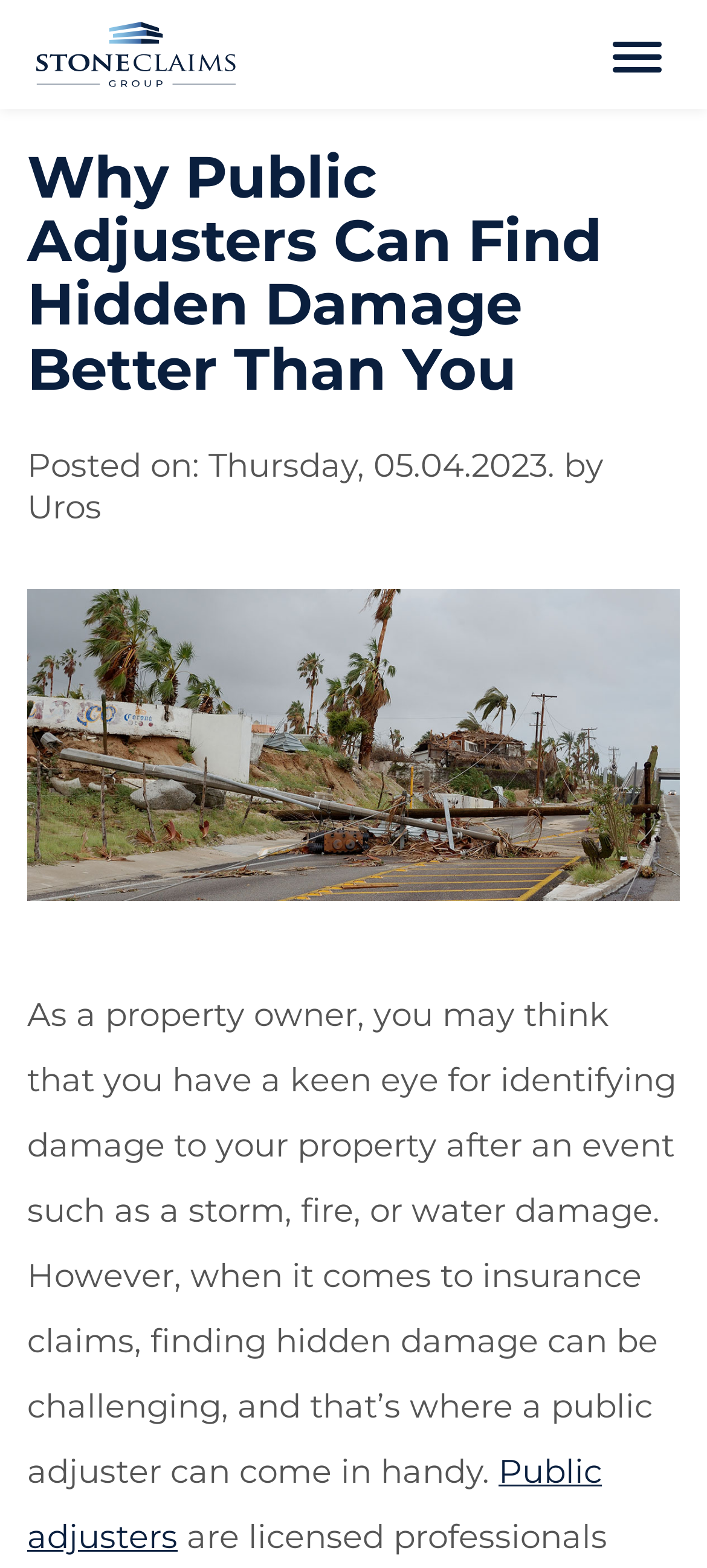Please provide a detailed answer to the question below based on the screenshot: 
What is the relationship between a public adjuster and a property owner?

The webpage suggests that a public adjuster can provide a sense of peace of mind for a property owner by being a professional on their side, implying a collaborative and supportive relationship between the two parties.